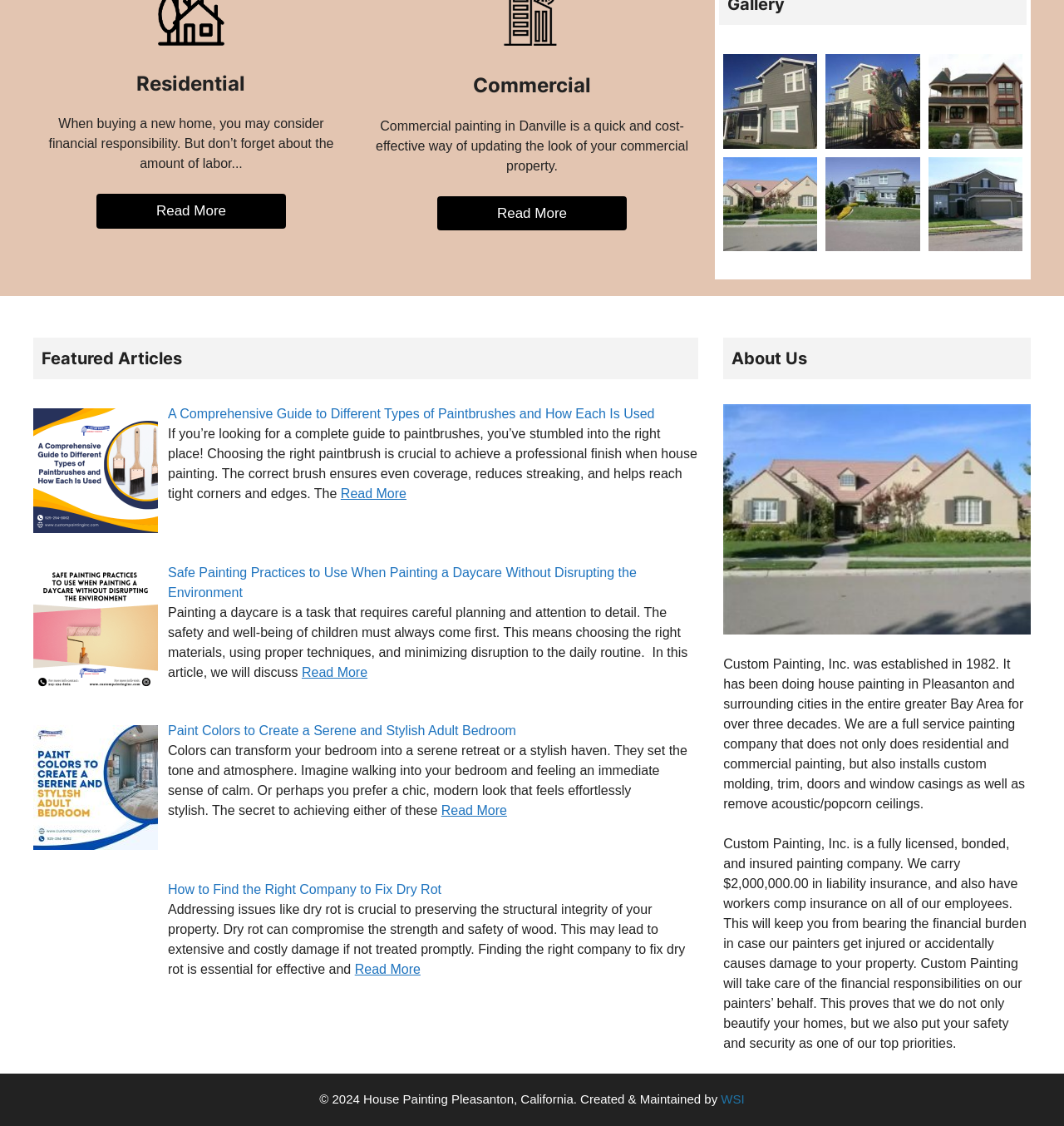Extract the bounding box coordinates for the HTML element that matches this description: "Read More". The coordinates should be four float numbers between 0 and 1, i.e., [left, top, right, bottom].

[0.333, 0.855, 0.395, 0.867]